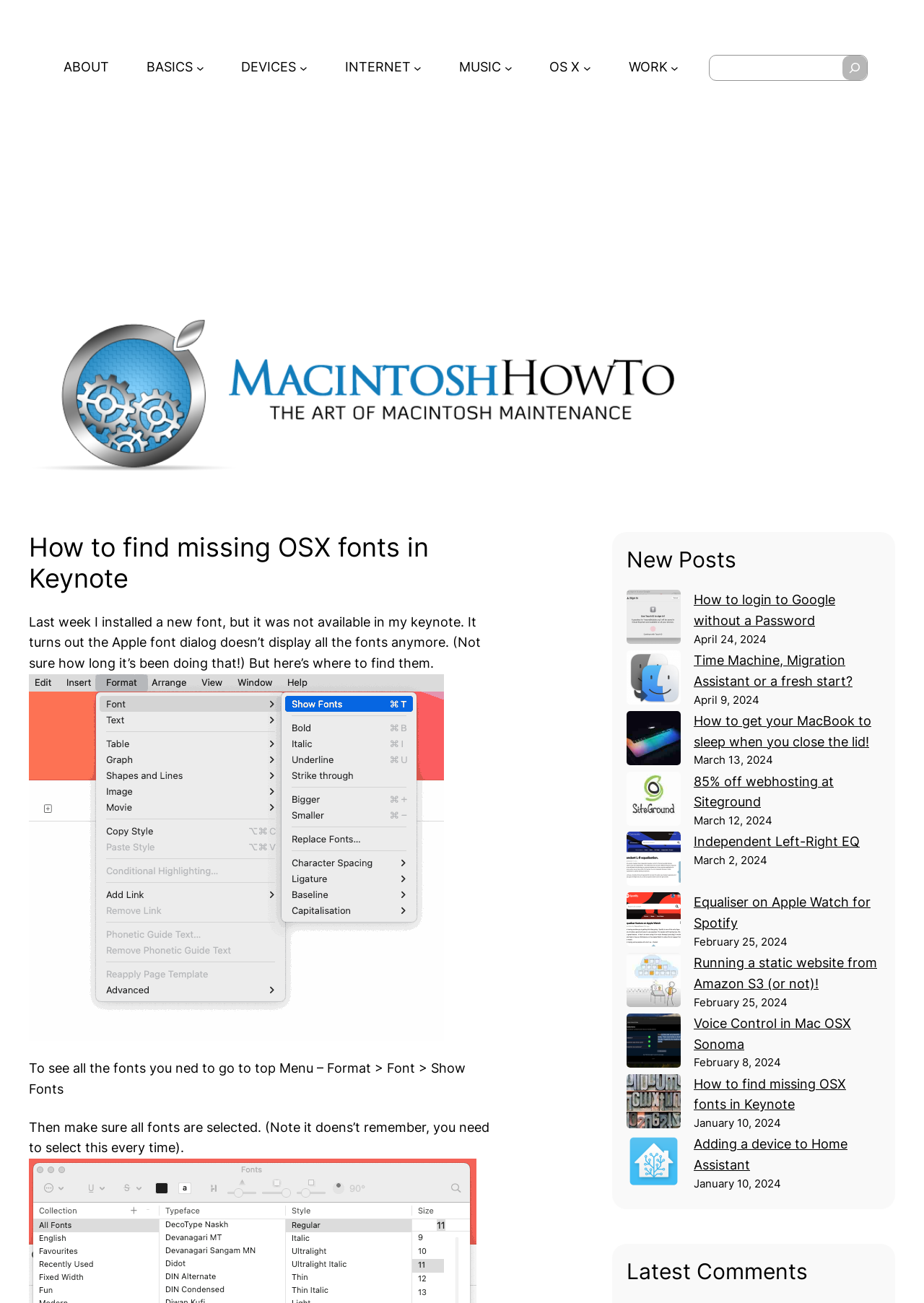Answer this question using a single word or a brief phrase:
How many new posts are listed?

9